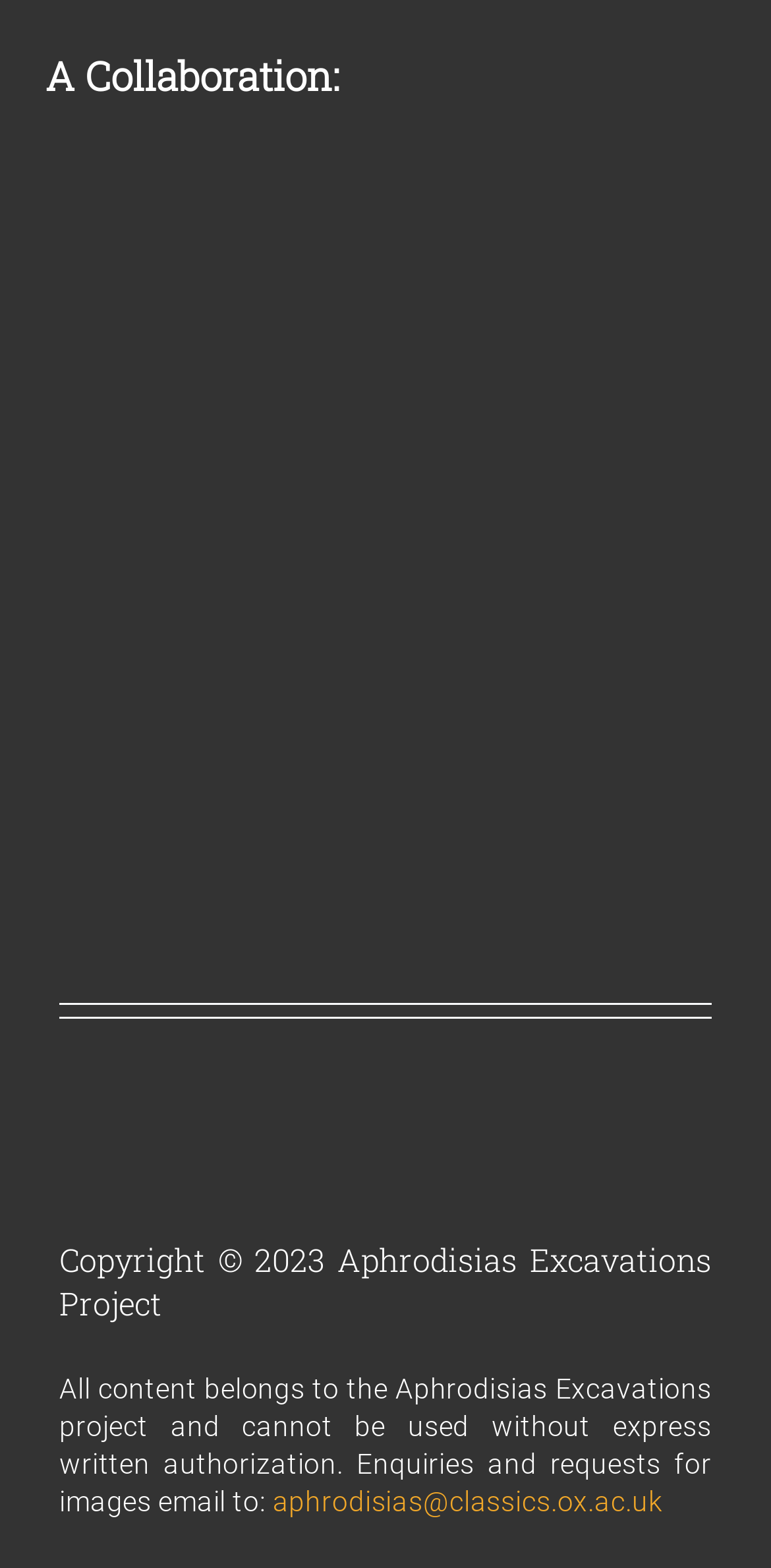Use the information in the screenshot to answer the question comprehensively: What is the email address for enquiries and requests for images?

The webpage provides a link with the email address 'aphrodisias@classics.ox.ac.uk' for enquiries and requests for images, as stated in the StaticText element.